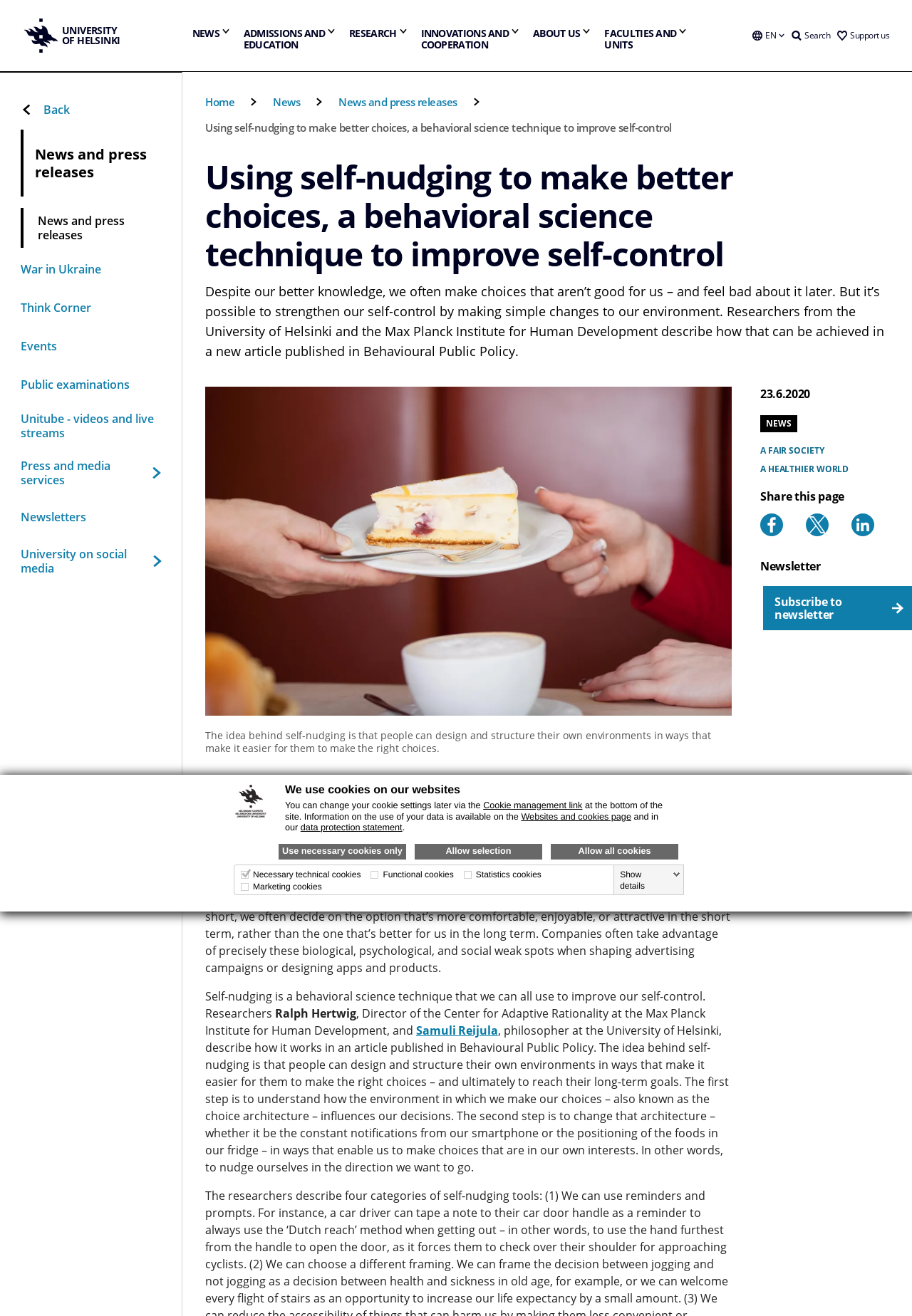Determine the bounding box coordinates of the clickable region to follow the instruction: "Read the article about self-nudging".

[0.225, 0.12, 0.975, 0.207]